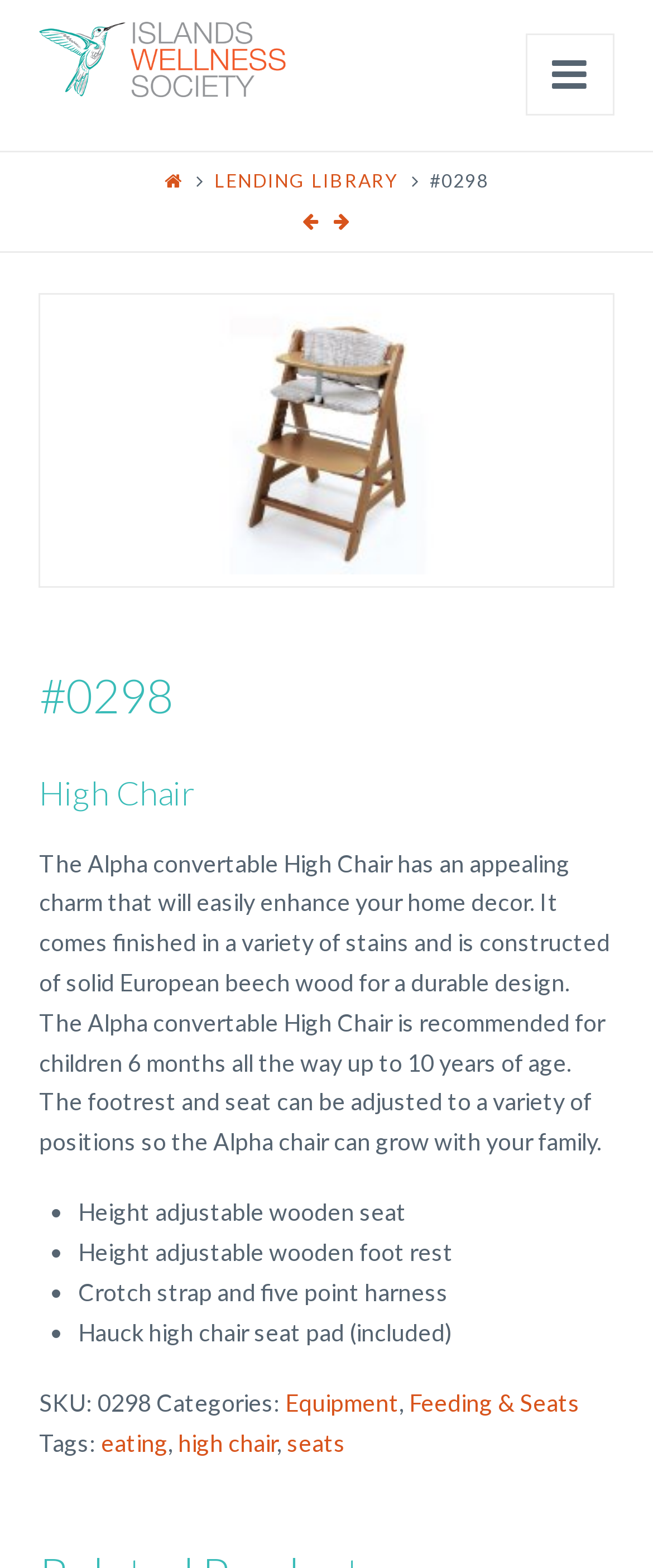Please pinpoint the bounding box coordinates for the region I should click to adhere to this instruction: "Read the blog".

[0.06, 0.509, 0.94, 0.548]